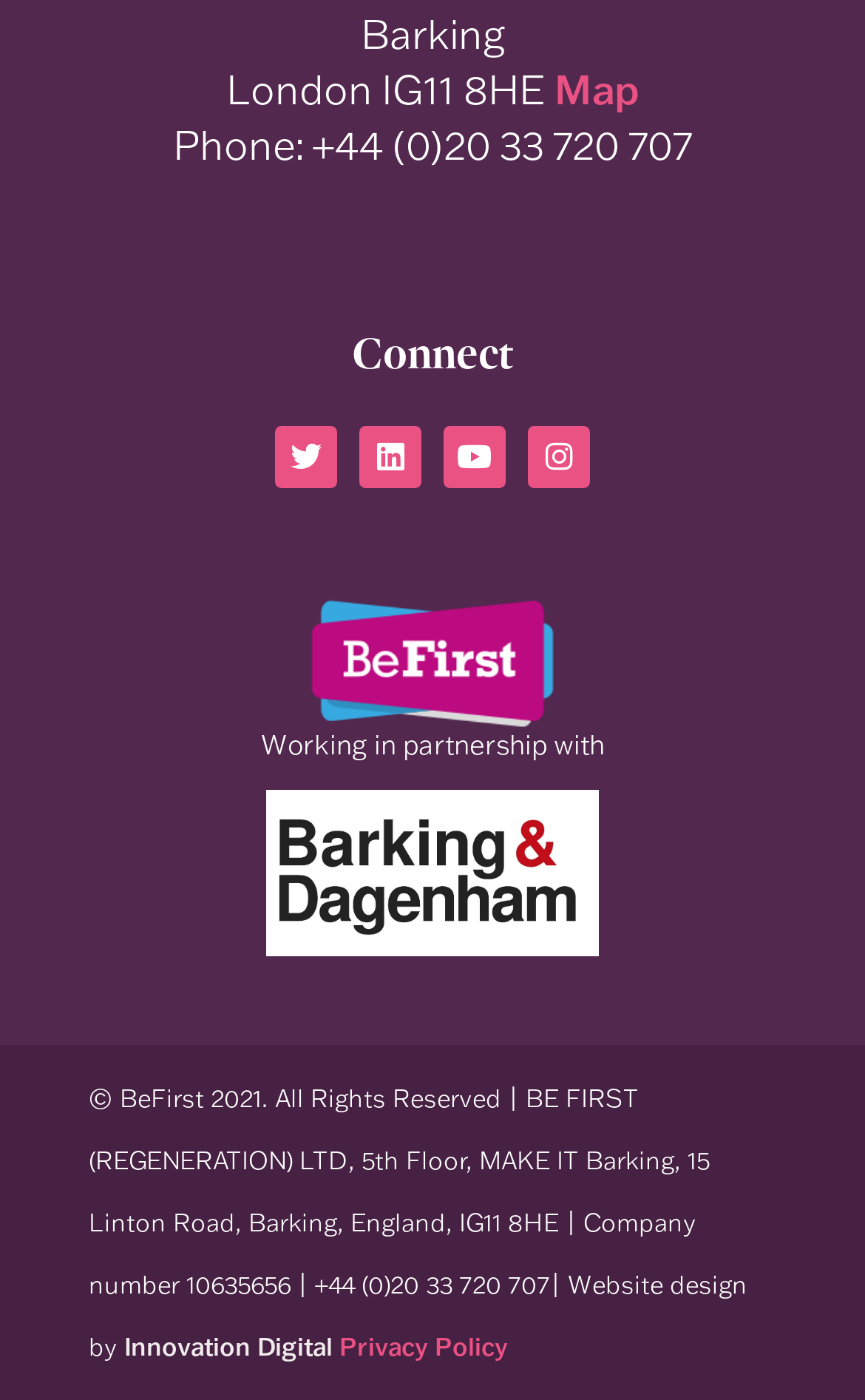What is the company number of BeFirst?
Please answer the question with a single word or phrase, referencing the image.

10635656